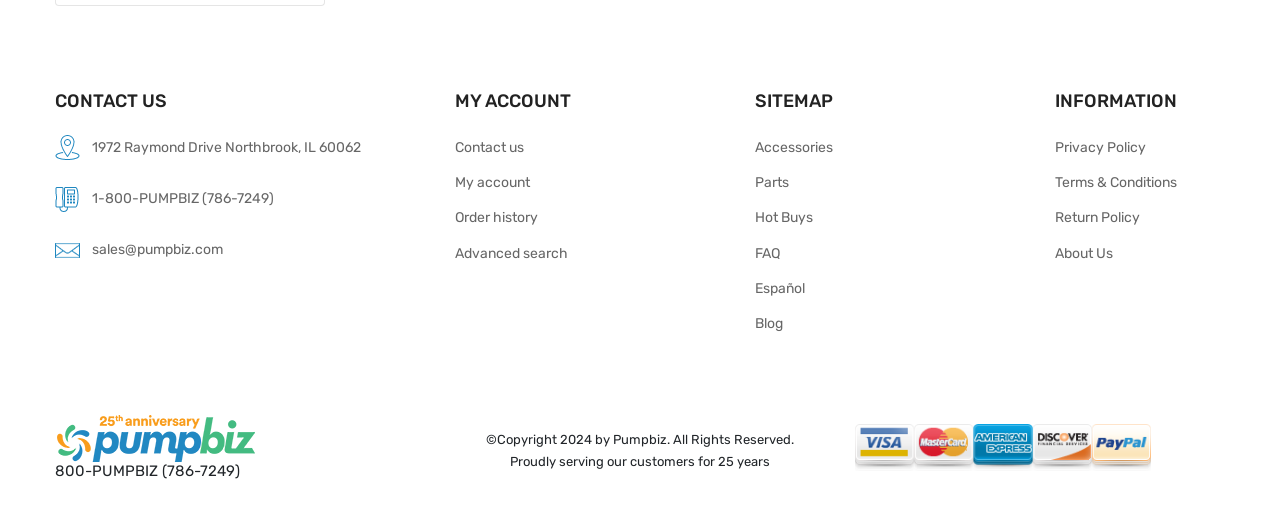Identify the bounding box coordinates of the specific part of the webpage to click to complete this instruction: "Go to home page".

[0.043, 0.814, 0.199, 0.906]